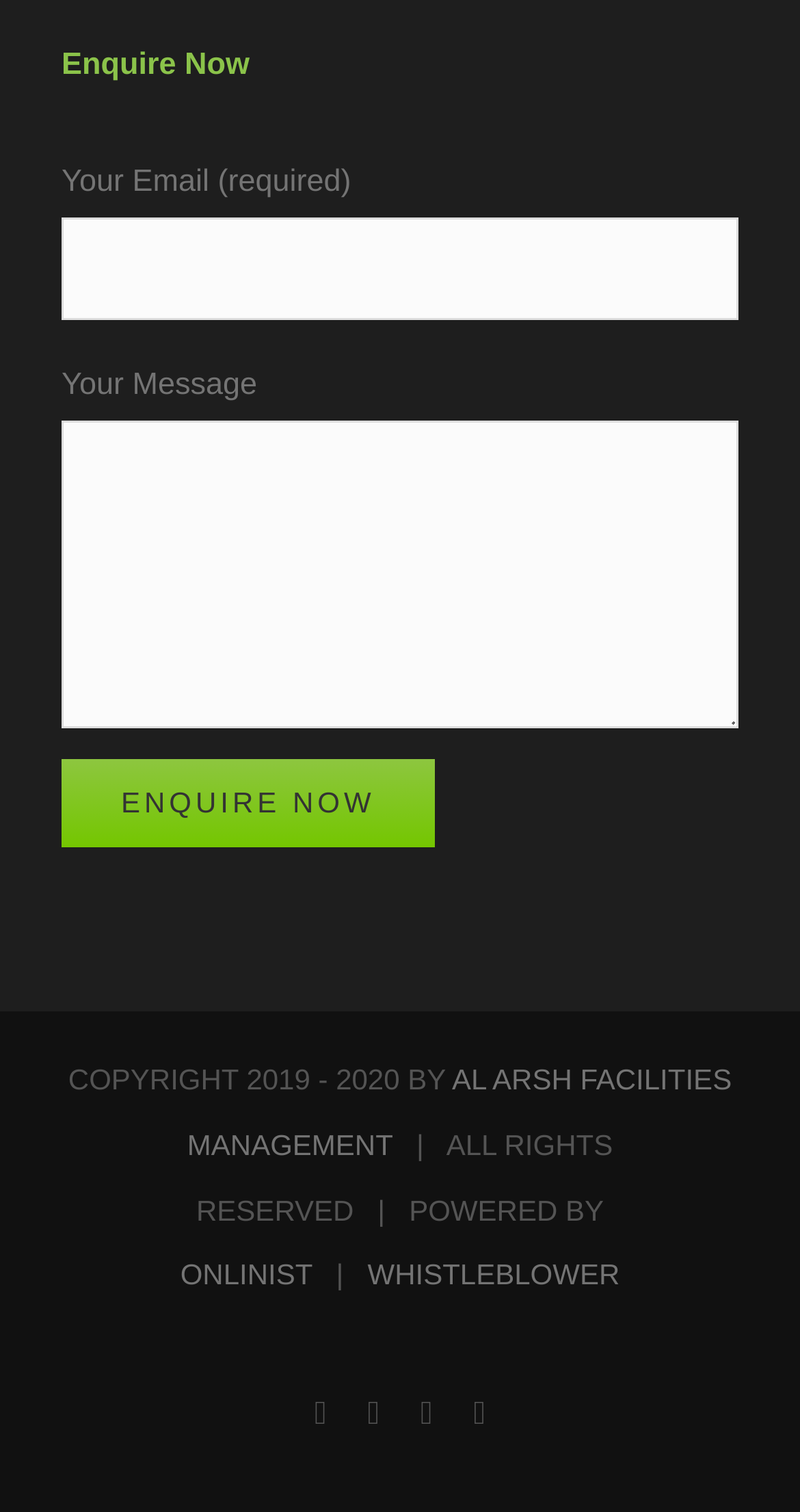Respond to the following query with just one word or a short phrase: 
What is the purpose of the form?

Contact form